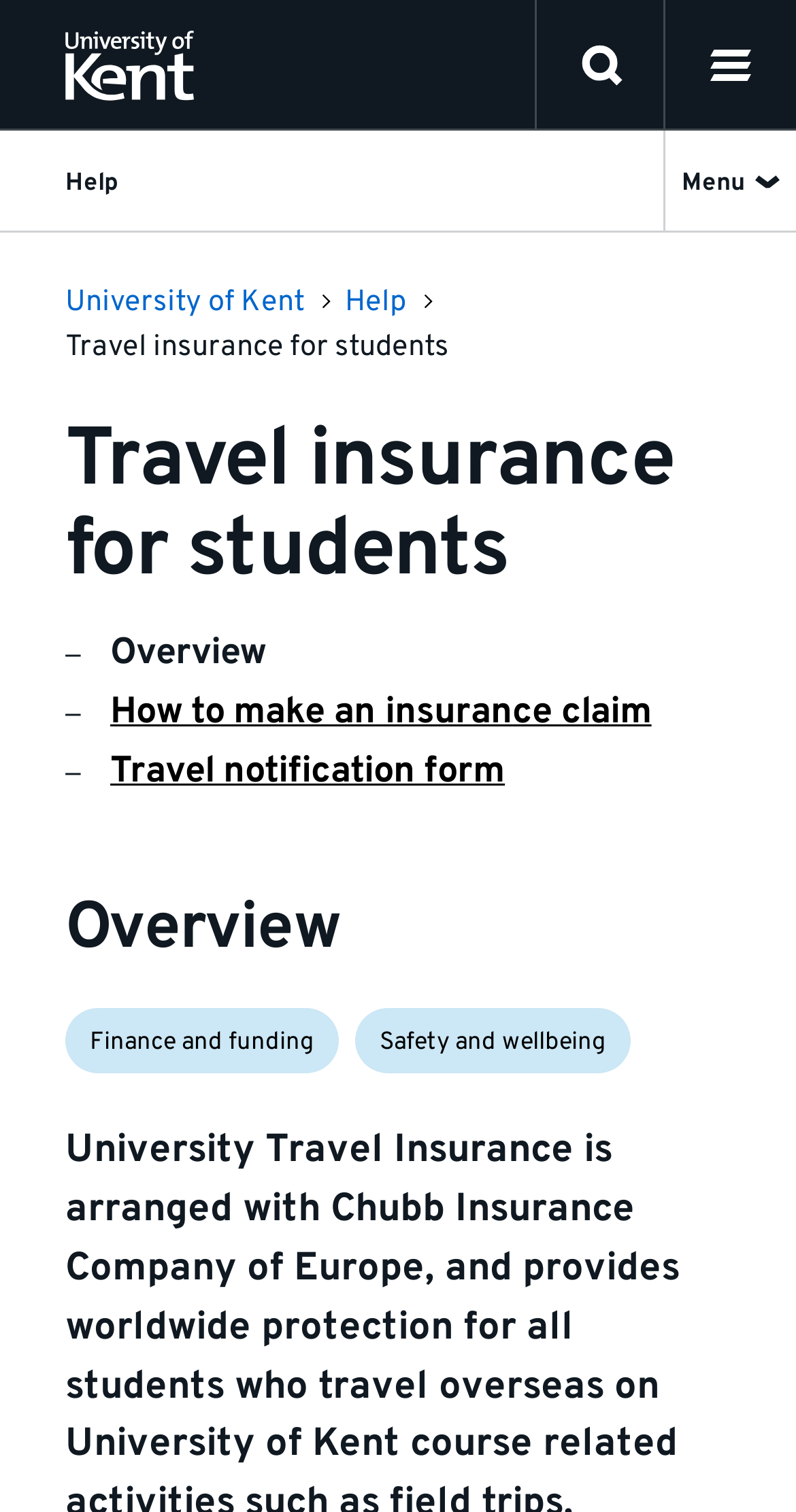Could you provide the bounding box coordinates for the portion of the screen to click to complete this instruction: "read travel insurance overview"?

[0.082, 0.593, 0.918, 0.64]